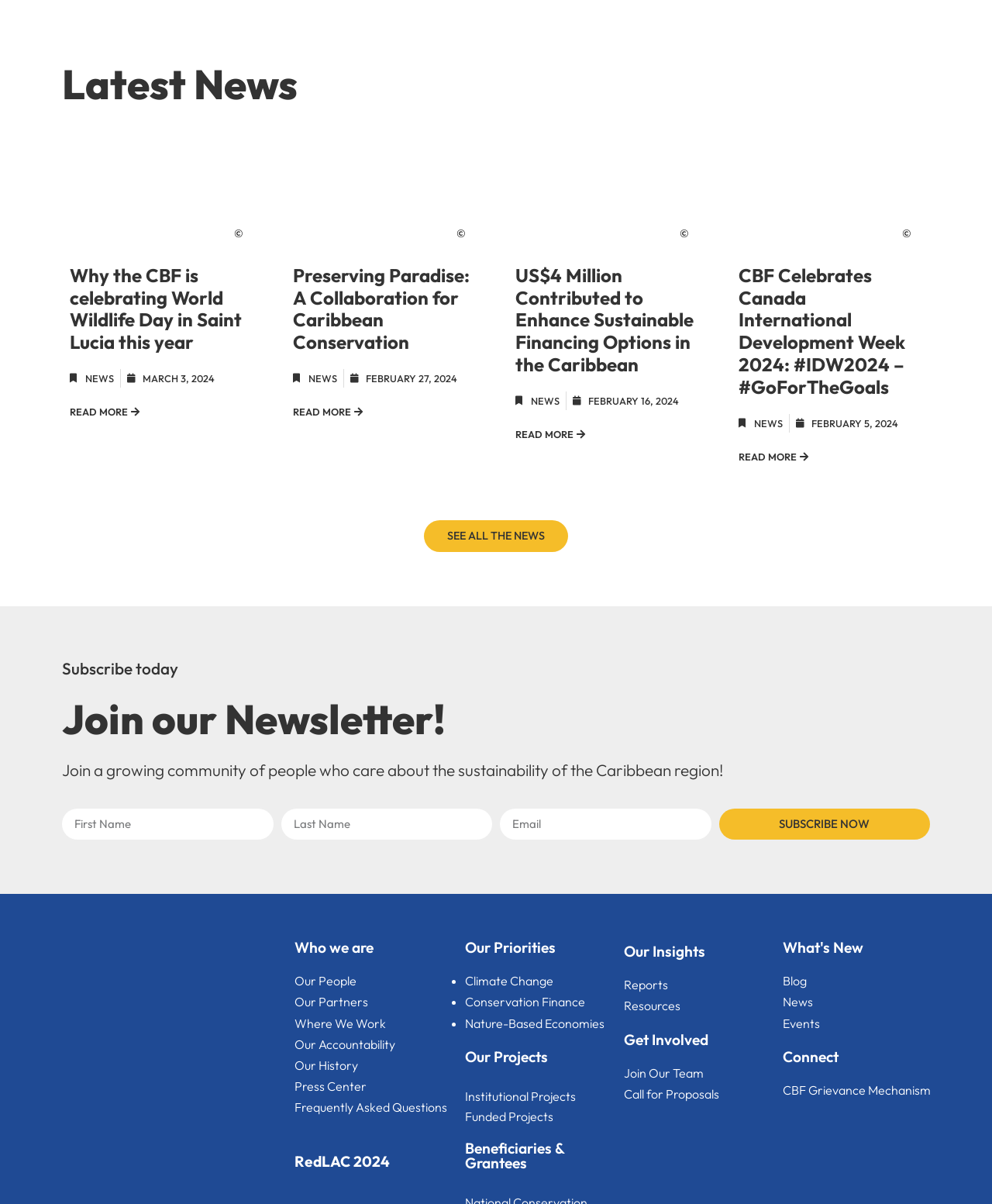Identify the bounding box coordinates for the UI element described as follows: "SUBSCRIBE NOW". Ensure the coordinates are four float numbers between 0 and 1, formatted as [left, top, right, bottom].

[0.725, 0.672, 0.938, 0.697]